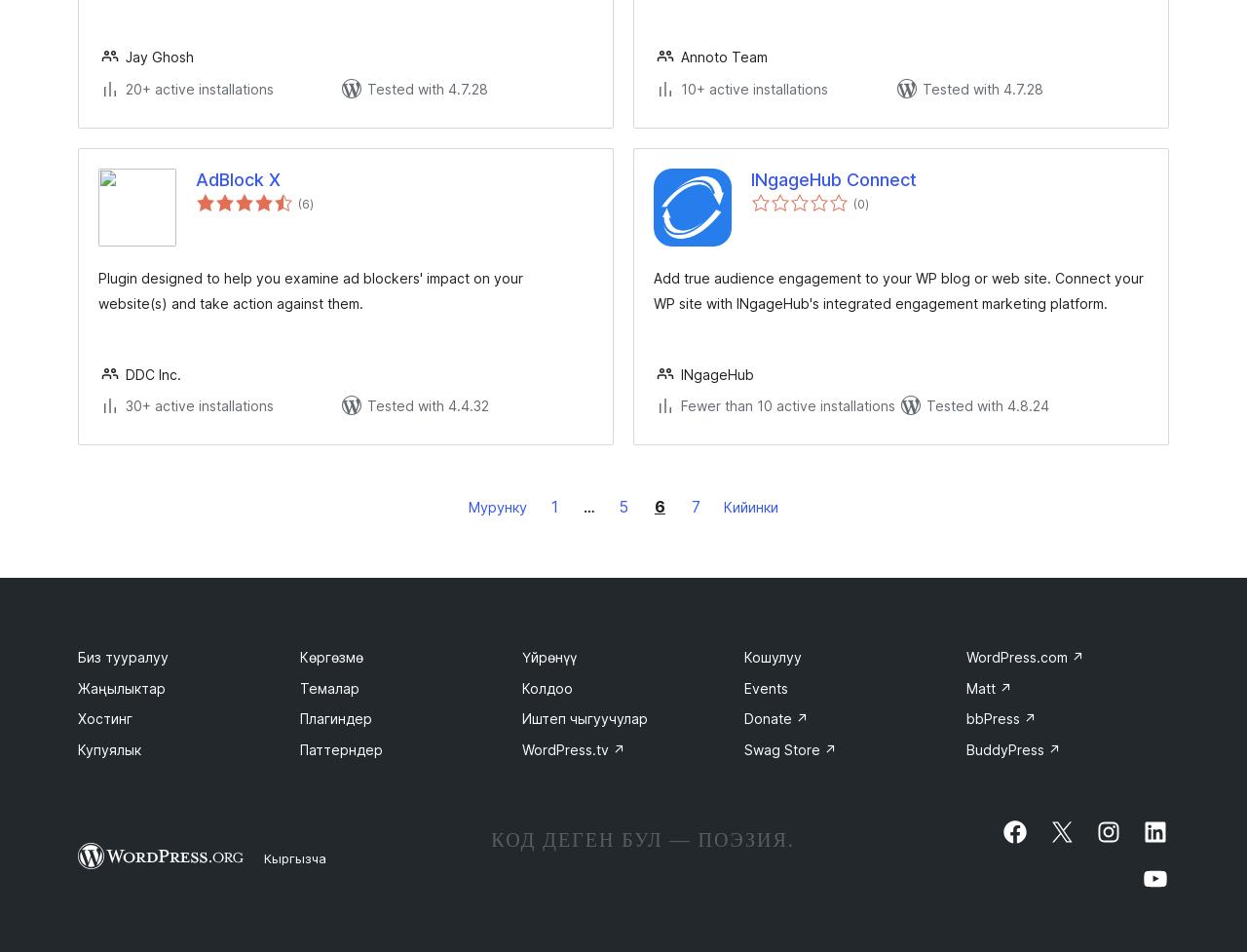Identify the bounding box coordinates for the UI element described as follows: Көргөзмө. Use the format (top-left x, top-left y, bottom-right x, bottom-right y) and ensure all values are floating point numbers between 0 and 1.

[0.241, 0.682, 0.291, 0.699]